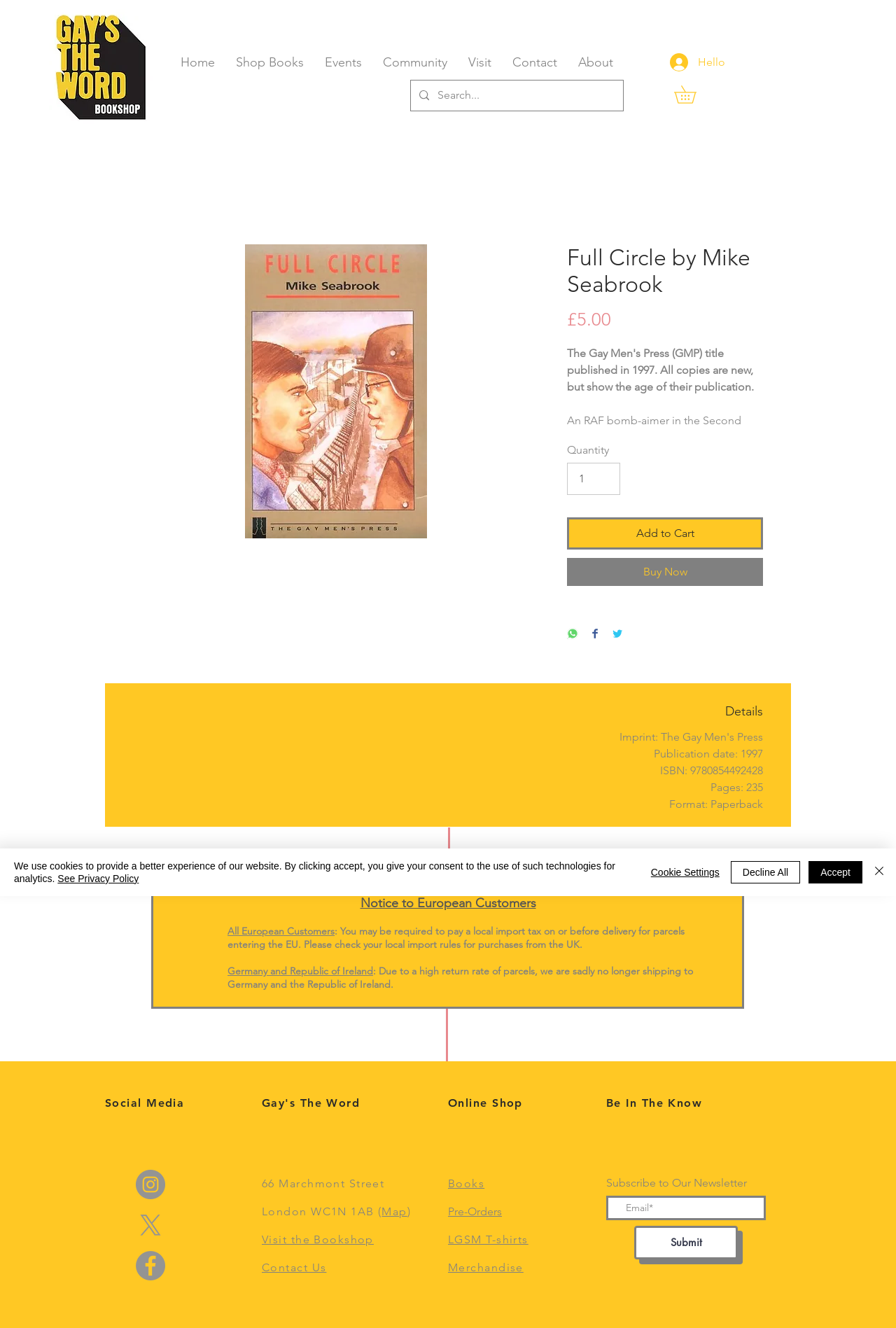Identify the bounding box for the element characterized by the following description: "Decline All".

[0.815, 0.648, 0.893, 0.665]